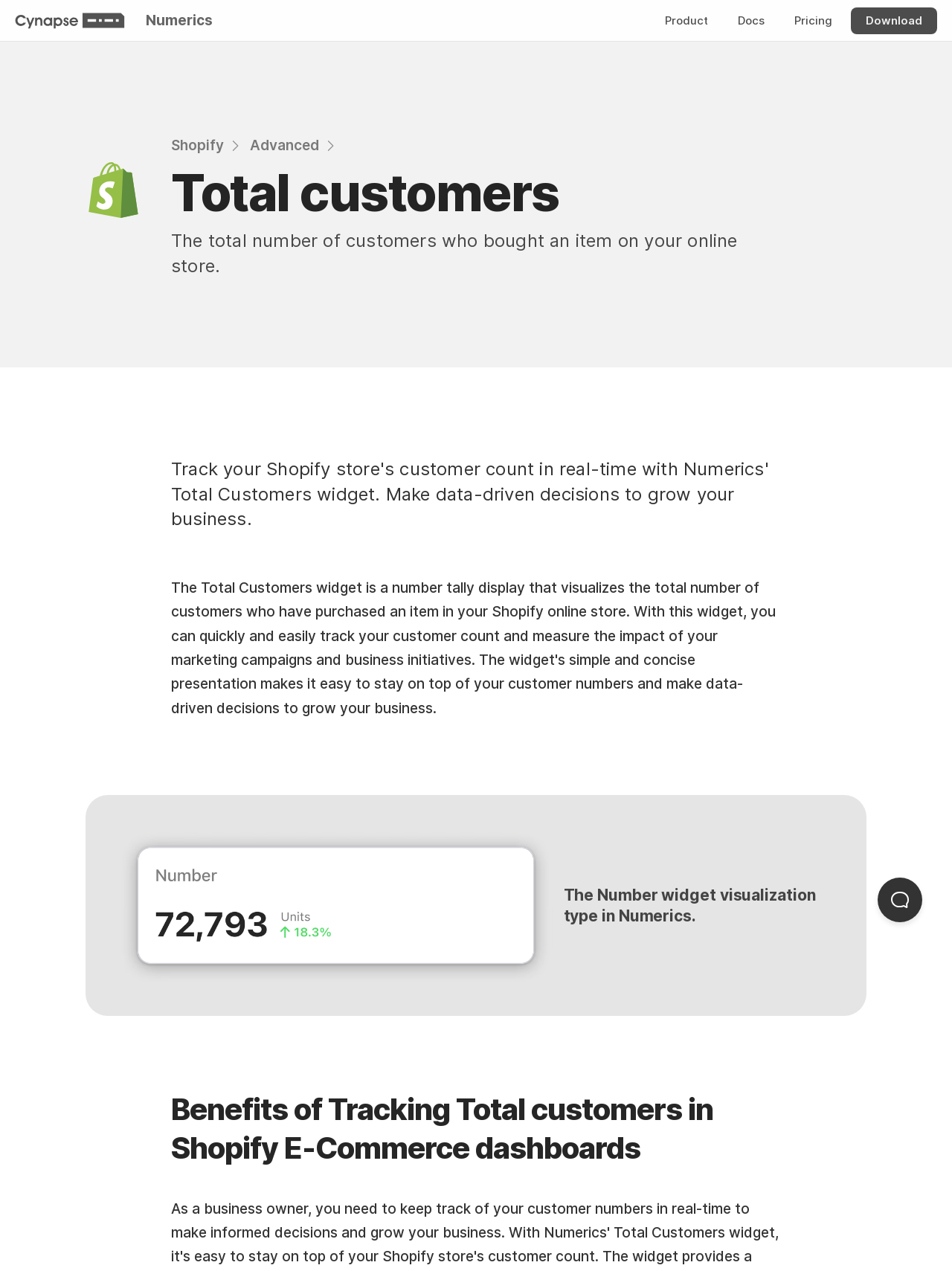Show the bounding box coordinates for the HTML element as described: "Product".

[0.687, 0.006, 0.755, 0.027]